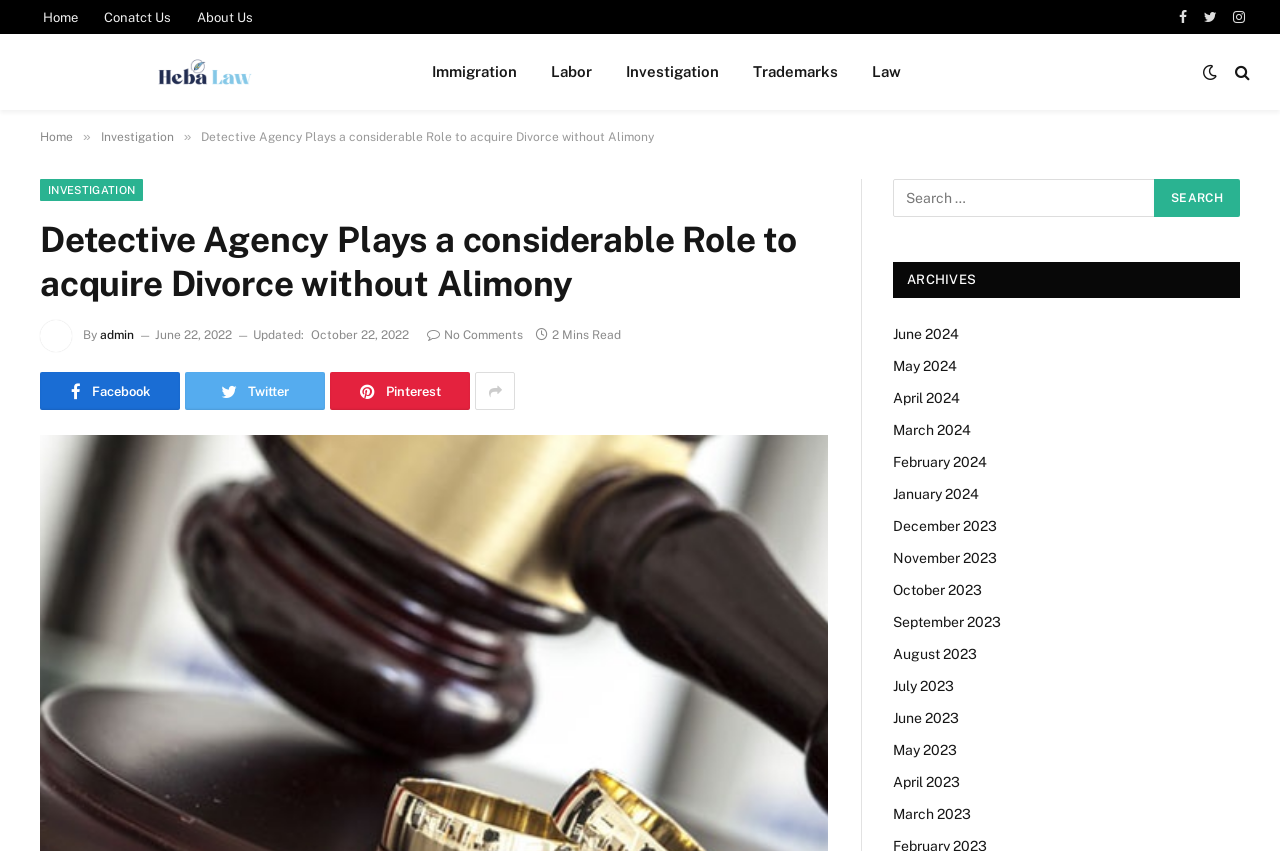Using the information shown in the image, answer the question with as much detail as possible: How many minutes does it take to read the article?

The reading time of the article can be found below the title, where it is written as '2 Mins Read'.